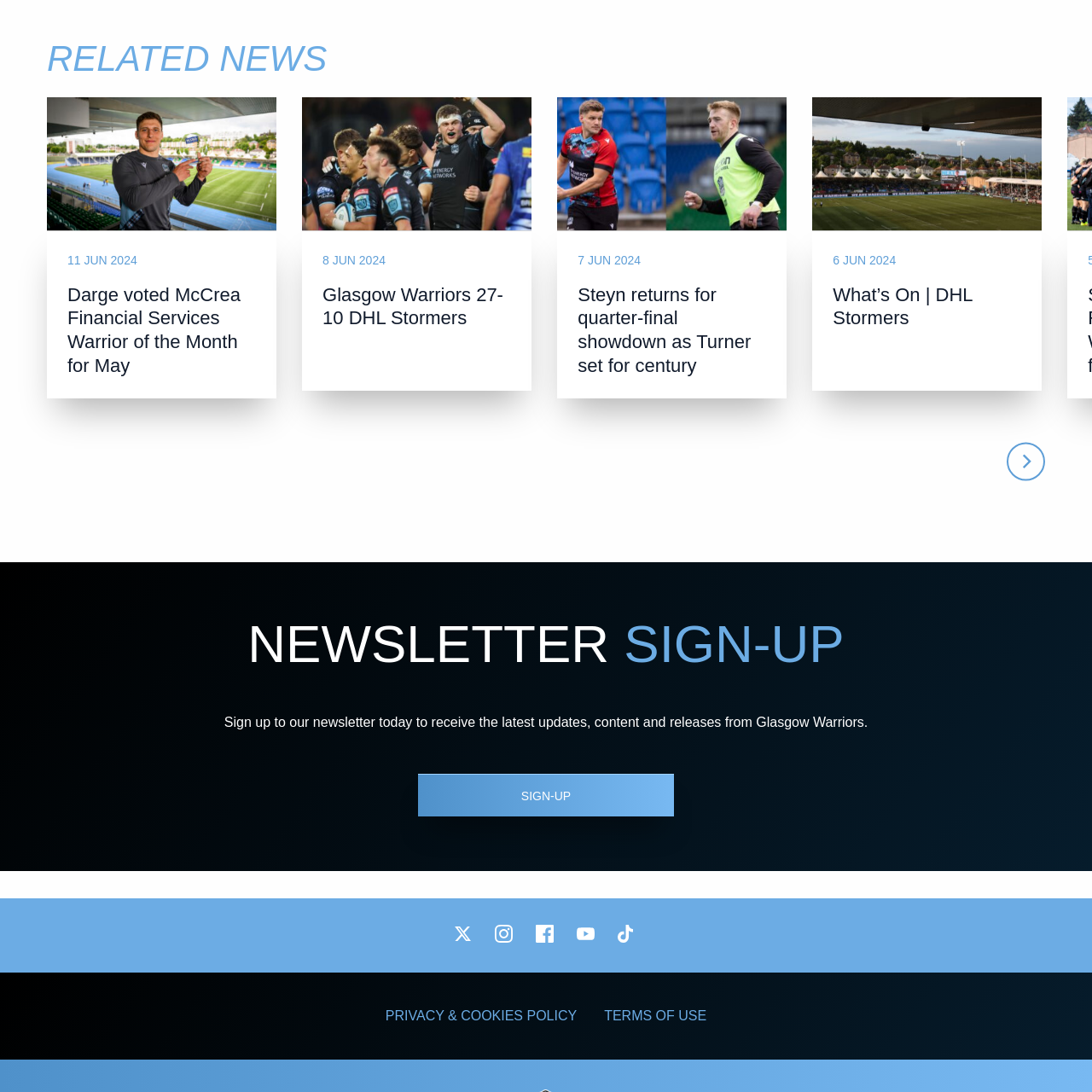Predict the bounding box of the UI element based on the description: "aria-label="Visit our Instagram page"". The coordinates should be four float numbers between 0 and 1, formatted as [left, top, right, bottom].

[0.444, 0.838, 0.481, 0.875]